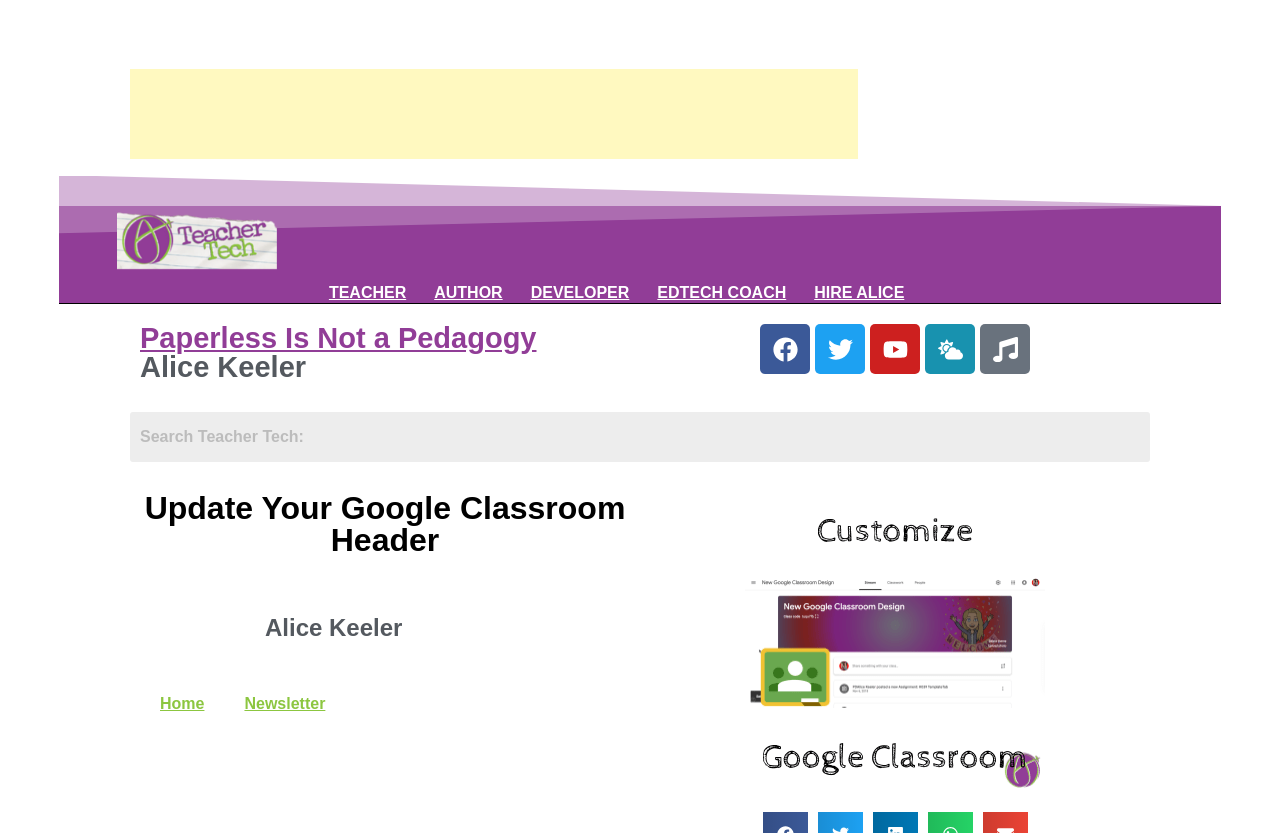Please determine the bounding box coordinates of the element to click in order to execute the following instruction: "Click on the 'Customize the Google Classroom theme' image". The coordinates should be four float numbers between 0 and 1, specified as [left, top, right, bottom].

[0.582, 0.591, 0.816, 0.951]